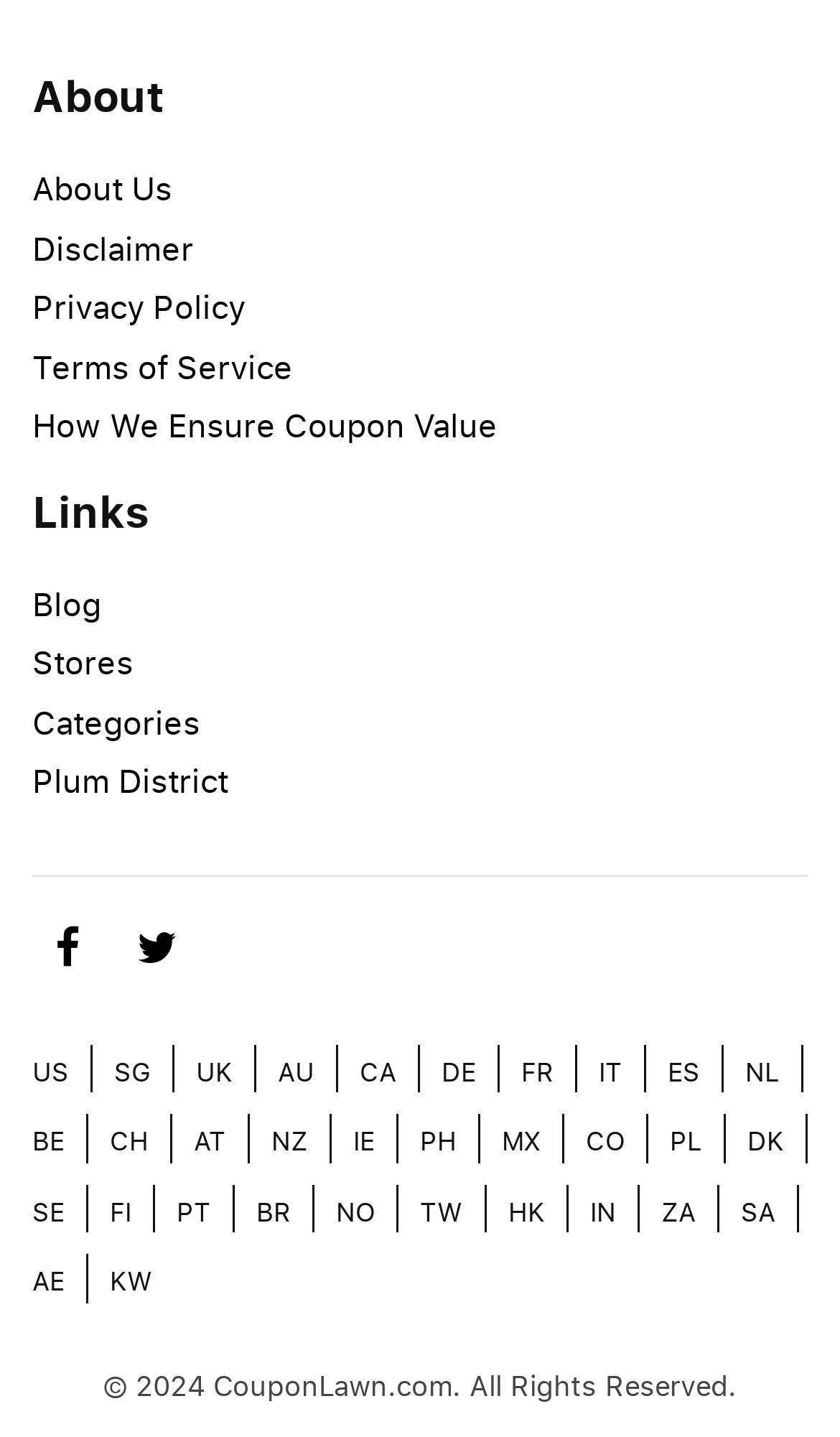Select the bounding box coordinates of the element I need to click to carry out the following instruction: "Select the US region".

[0.038, 0.732, 0.082, 0.758]